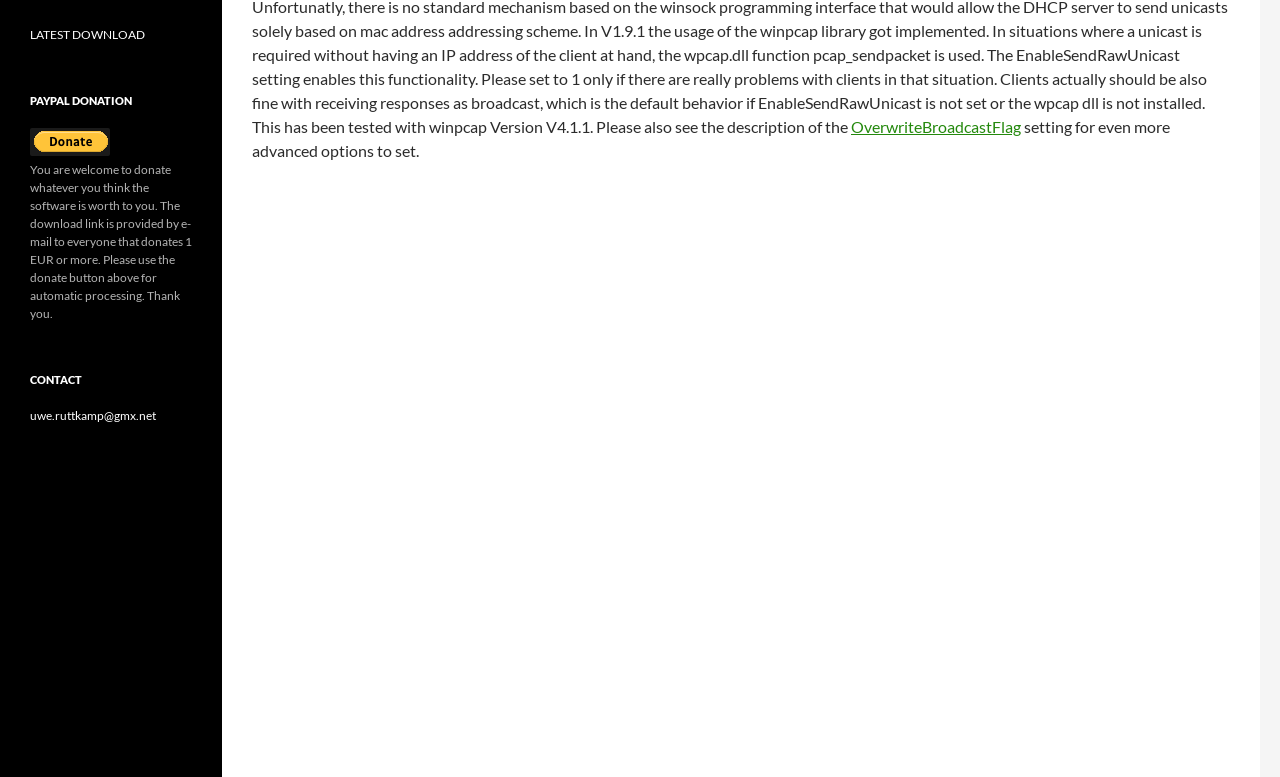Please provide the bounding box coordinates for the UI element as described: "OverwriteBroadcastFlag". The coordinates must be four floats between 0 and 1, represented as [left, top, right, bottom].

[0.665, 0.151, 0.798, 0.175]